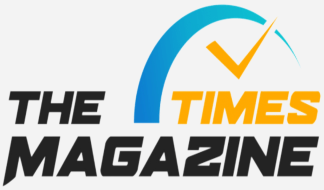Please analyze the image and give a detailed answer to the question:
What does the tick mark symbolize?

According to the caption, the tick mark accompanying the blue swoosh symbolizes trust and assurance in the quality of content offered by the magazine.